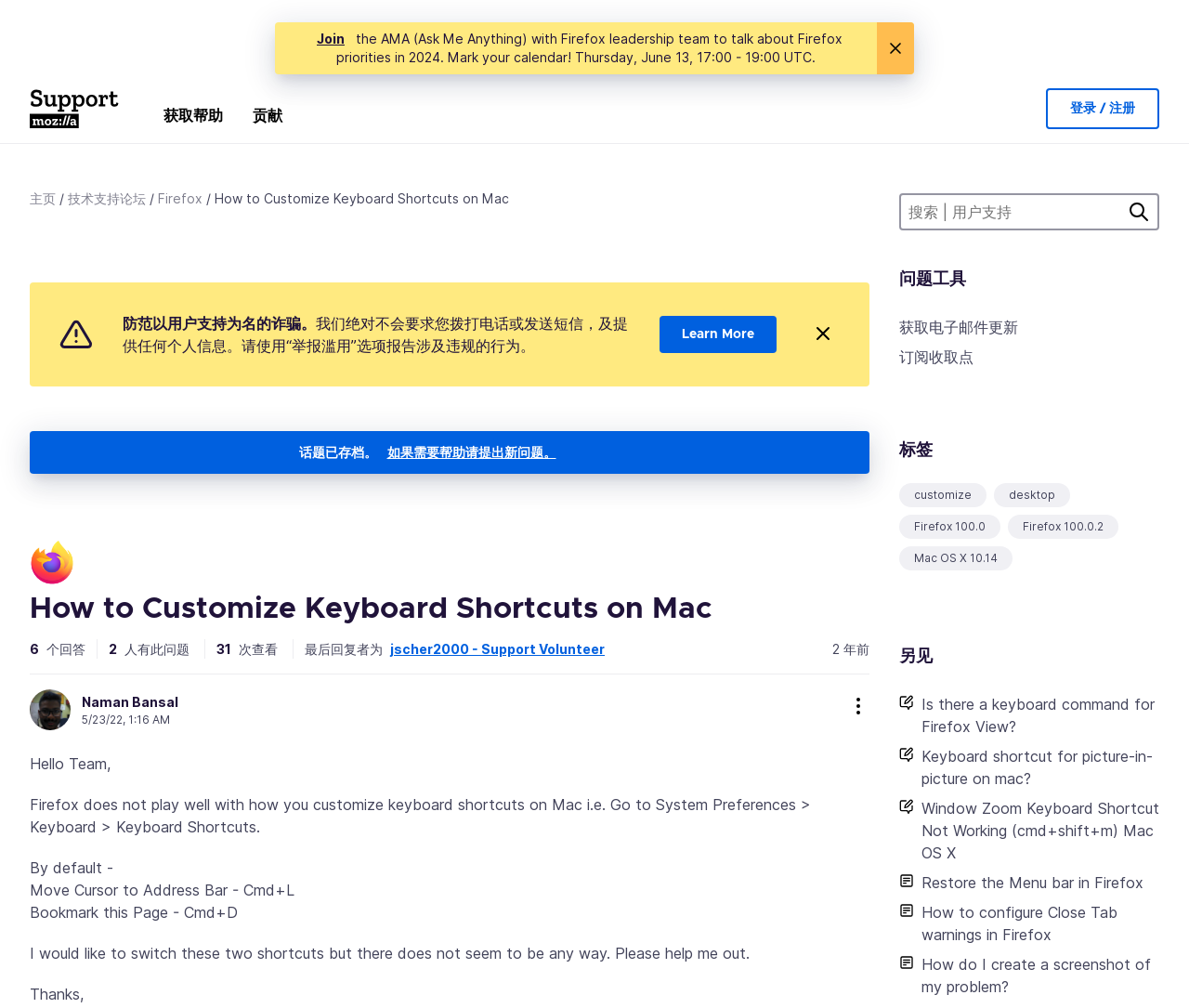Identify the coordinates of the bounding box for the element described below: "Firefox 100.0.2". Return the coordinates as four float numbers between 0 and 1: [left, top, right, bottom].

[0.86, 0.514, 0.928, 0.531]